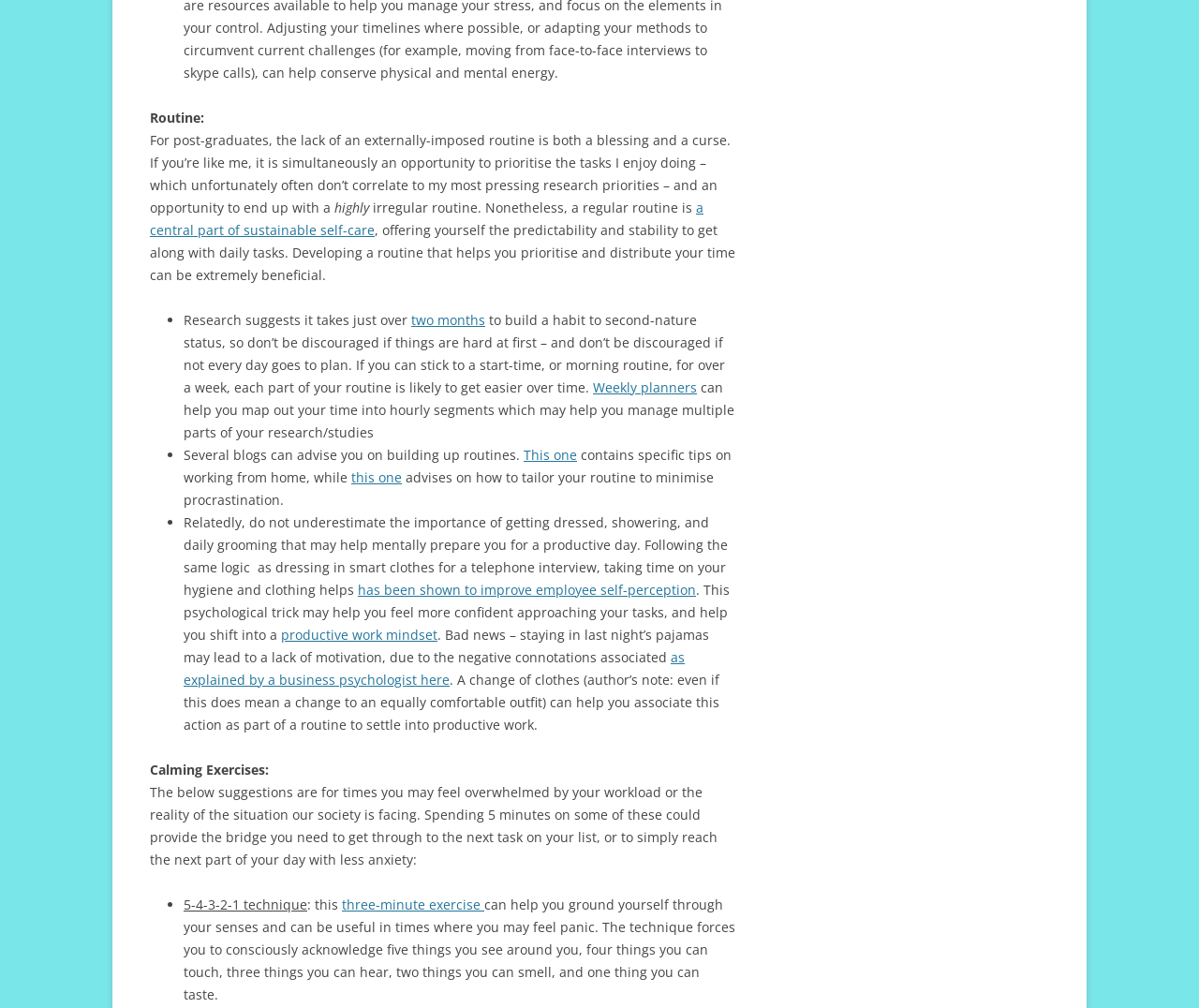Please provide the bounding box coordinates for the element that needs to be clicked to perform the instruction: "Follow the link 'two months'". The coordinates must consist of four float numbers between 0 and 1, formatted as [left, top, right, bottom].

[0.343, 0.308, 0.405, 0.326]